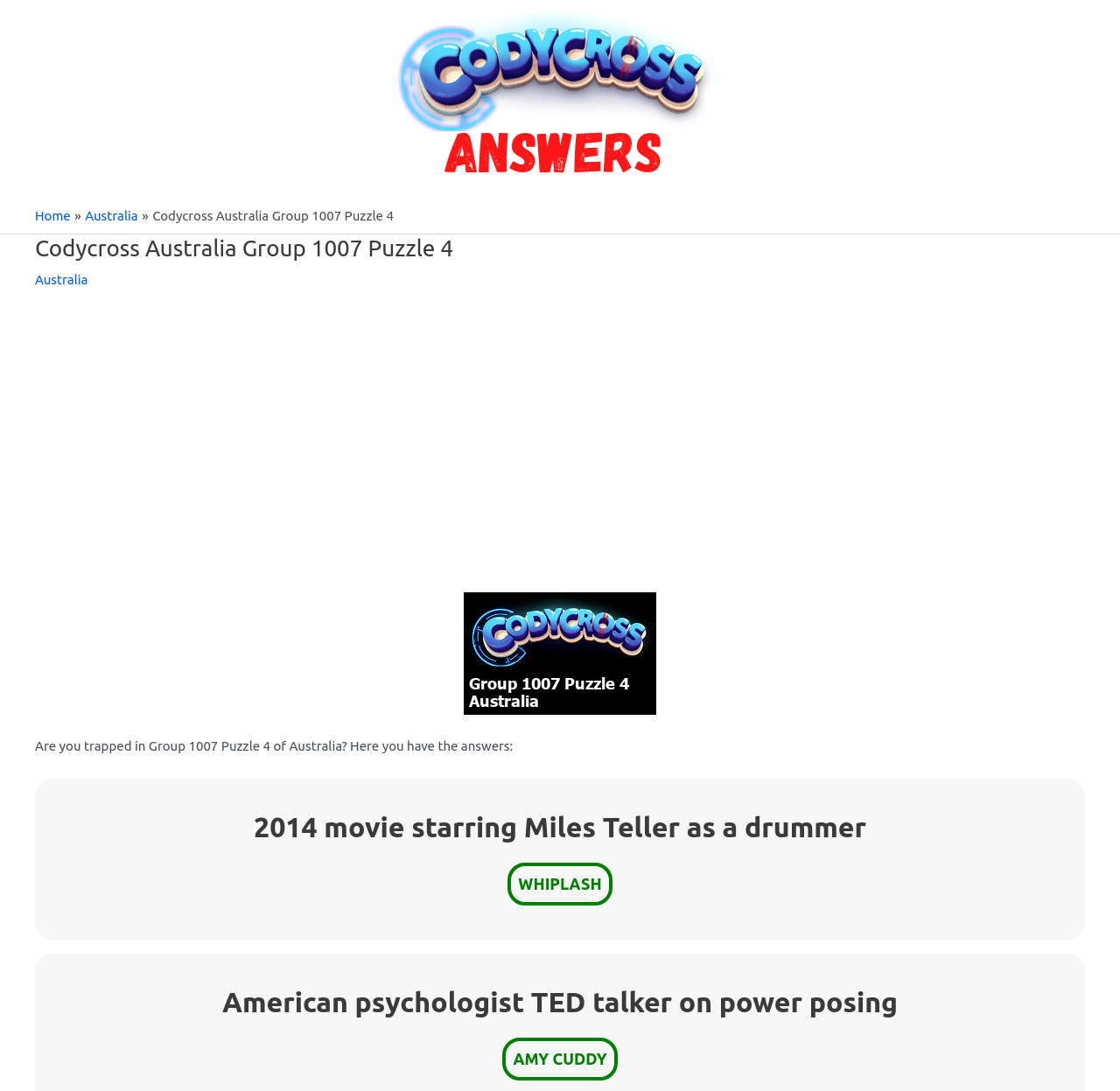Please identify the primary heading on the webpage and return its text.

Codycross Australia Group 1007 Puzzle 4